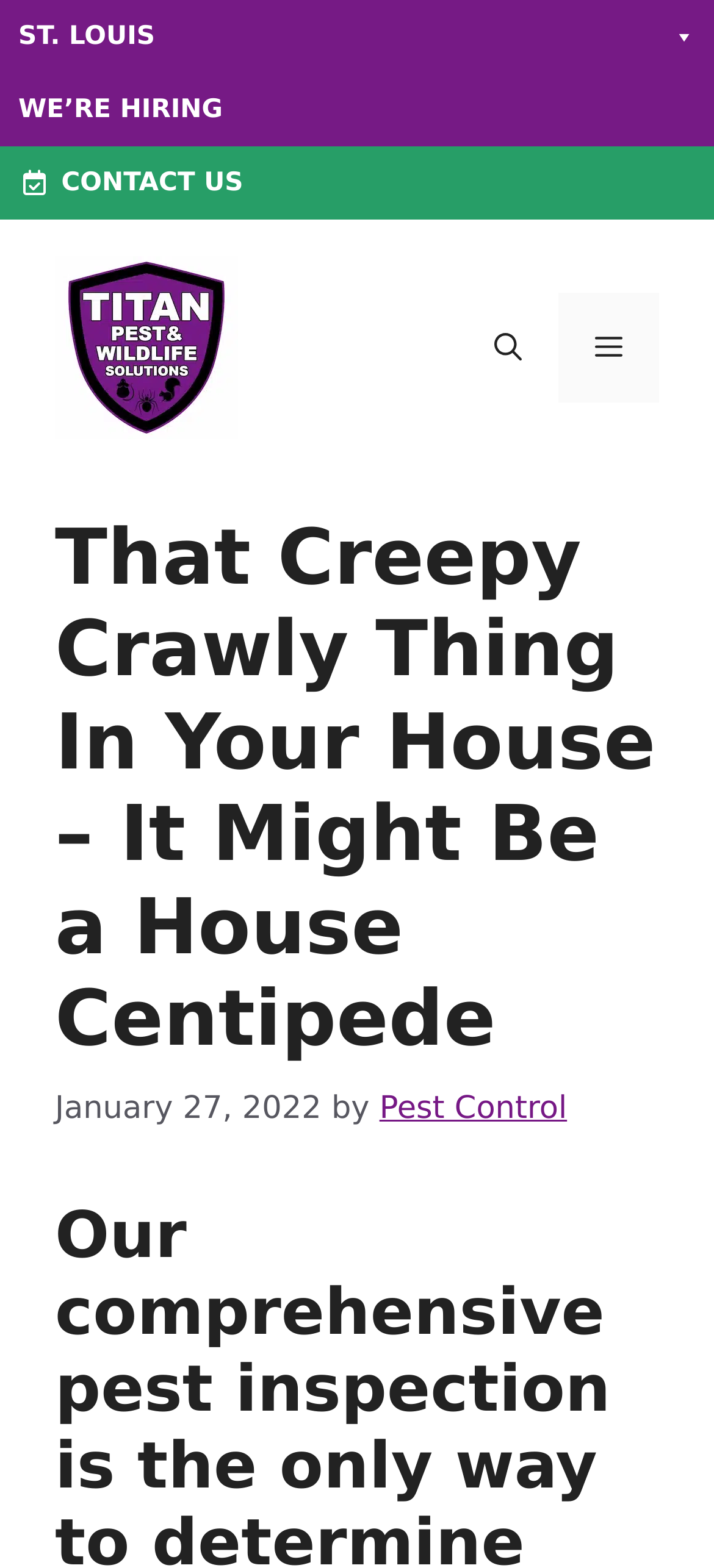What is the topic of the article?
Please provide a detailed and comprehensive answer to the question.

I determined the topic of the article by reading the heading element, which says 'That Creepy Crawly Thing In Your House – It Might Be a House Centipede'. This indicates that the article is about house centipedes.